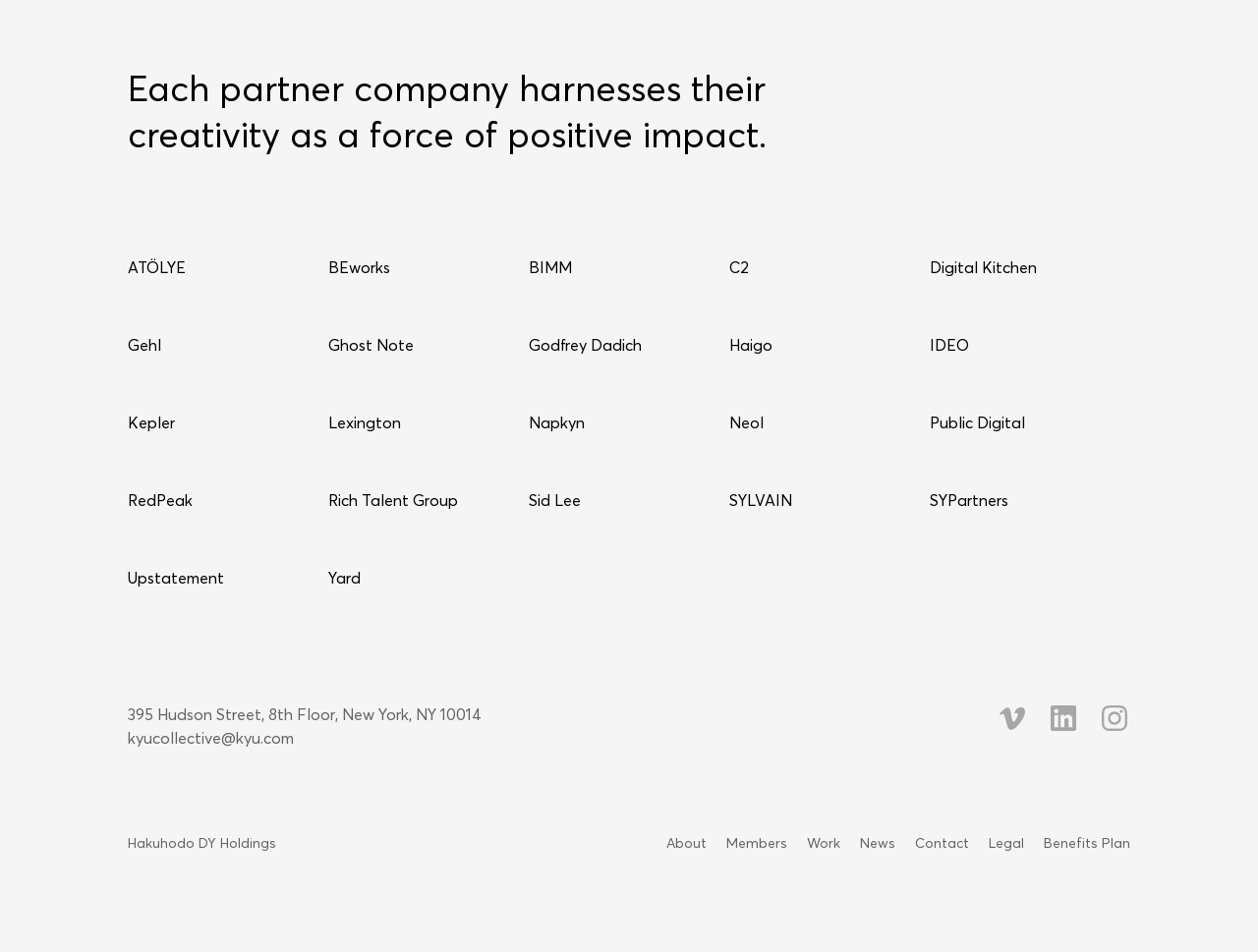Pinpoint the bounding box coordinates of the clickable area necessary to execute the following instruction: "View the address of the company". The coordinates should be given as four float numbers between 0 and 1, namely [left, top, right, bottom].

[0.102, 0.74, 0.266, 0.761]